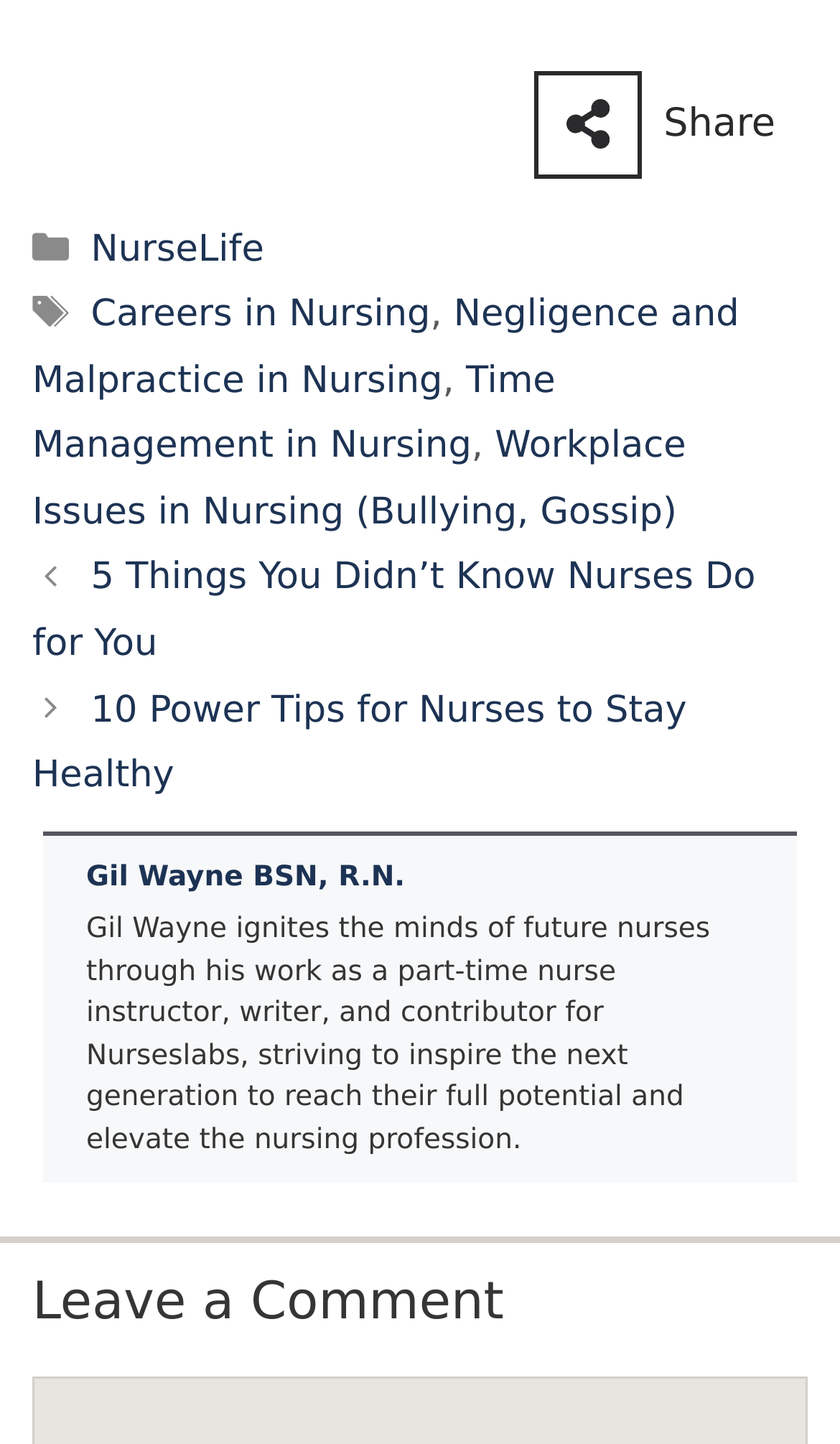What is the topic of the article?
Based on the image, answer the question in a detailed manner.

The topic of the article can be inferred from the text content, which mentions 'nurse', 'personal growth', and 'reputation'. Additionally, the links 'NurseLife', 'Careers in Nursing', and 'Negligence and Malpractice in Nursing' suggest that the article is related to the field of nursing.